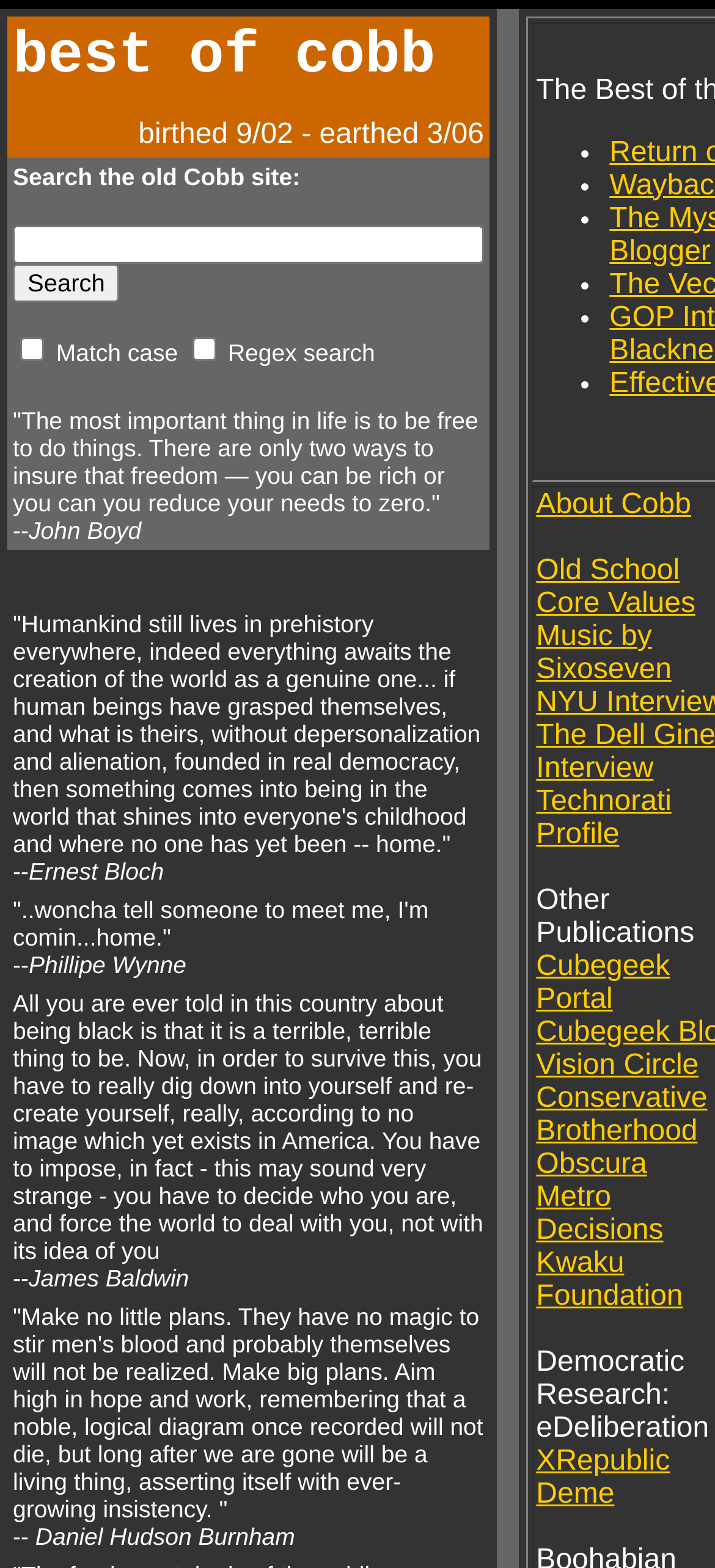Offer a meticulous caption that includes all visible features of the webpage.

This webpage appears to be a personal website or blog, with a focus on inspirational quotes and personal reflections. At the top of the page, there is a heading that reads "best of cobb birthed 9/02 - earthed 3/06", which suggests that the website is dedicated to the memory of someone named Cobb.

Below this heading, there is a search bar with a label "Search the old Cobb site:" and a button to submit the search query. The search bar also has options to match case and use regex search.

The main content of the page is a series of quotes from various authors and thinkers, including John Boyd, Ernest Bloch, Phillipe Wynne, James Baldwin, and Daniel Hudson Burnham. These quotes are arranged in a vertical column, with each quote taking up a significant amount of space on the page.

To the right of the quotes, there is a sidebar with a list of links to other websites and publications, including "About Cobb", "Old School Core Values", "Music by Sixoseven", and several others. There are also some static text elements, such as "Other Publications" and "Democratic Research: eDeliberation", which appear to be section headings.

At the very bottom of the page, there is a list of bullet points, but they do not appear to be associated with any specific content or section. Overall, the webpage has a simple and minimalist design, with a focus on presenting inspirational quotes and providing links to other related resources.